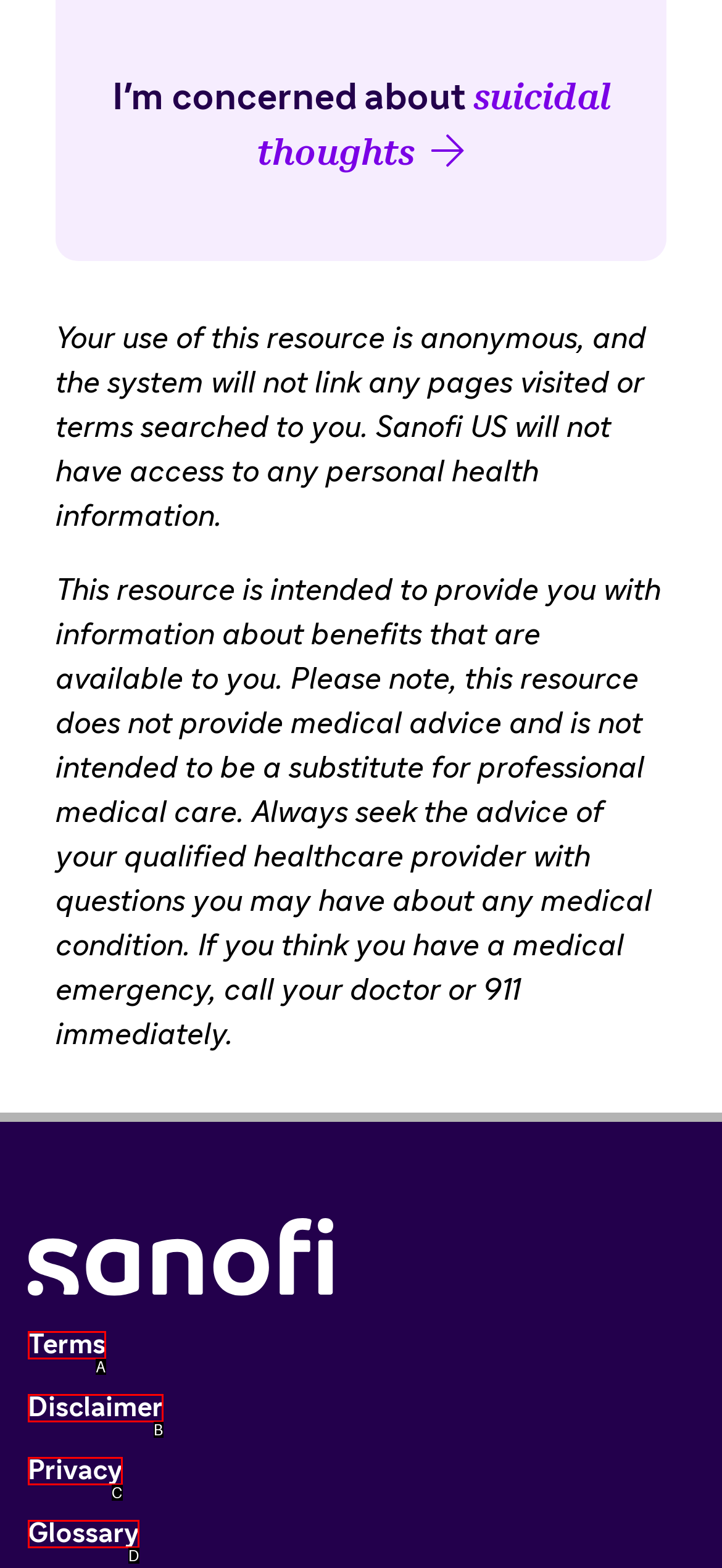Identify the bounding box that corresponds to: Terms
Respond with the letter of the correct option from the provided choices.

A